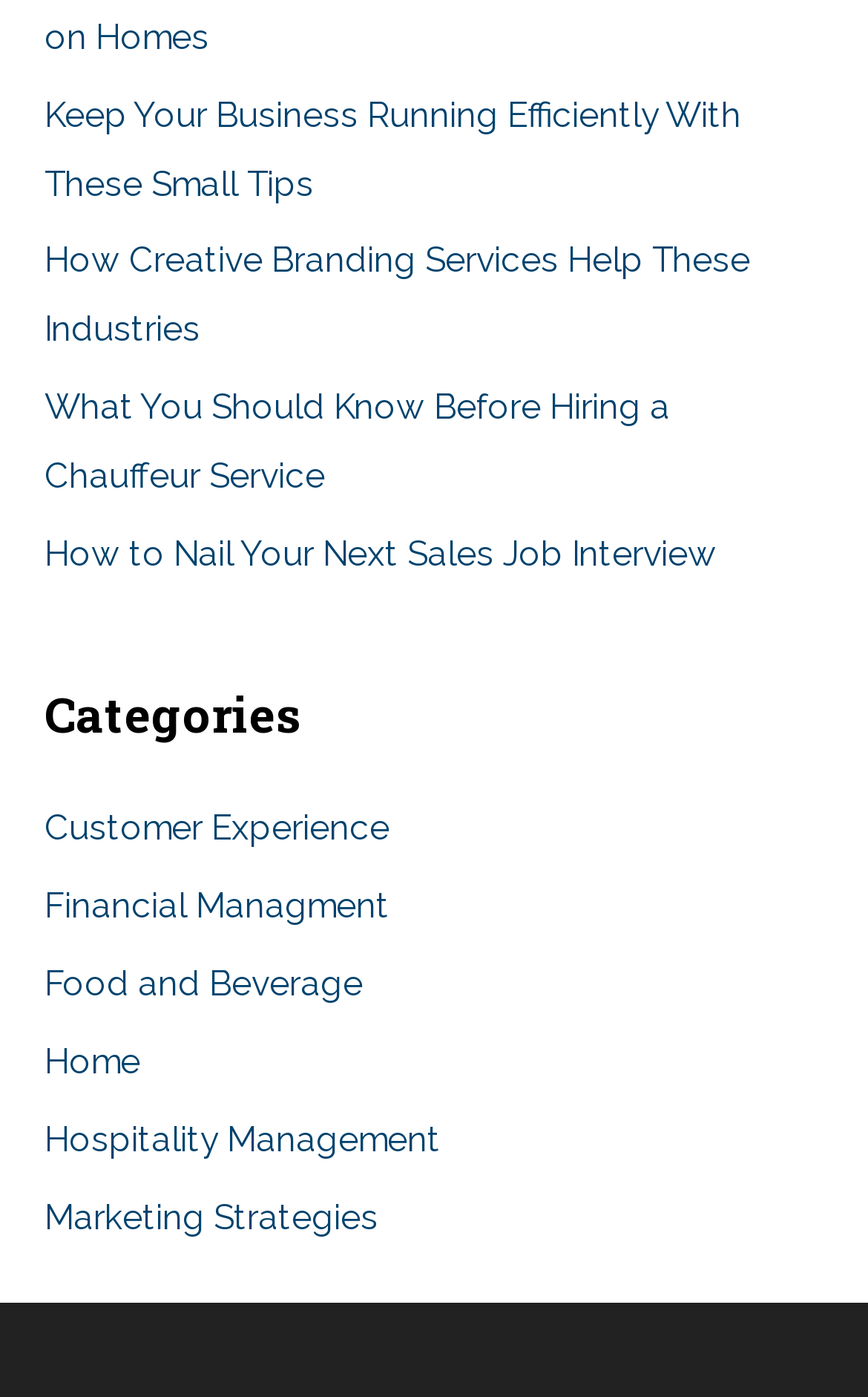Provide the bounding box for the UI element matching this description: "aria-label="Search"".

None